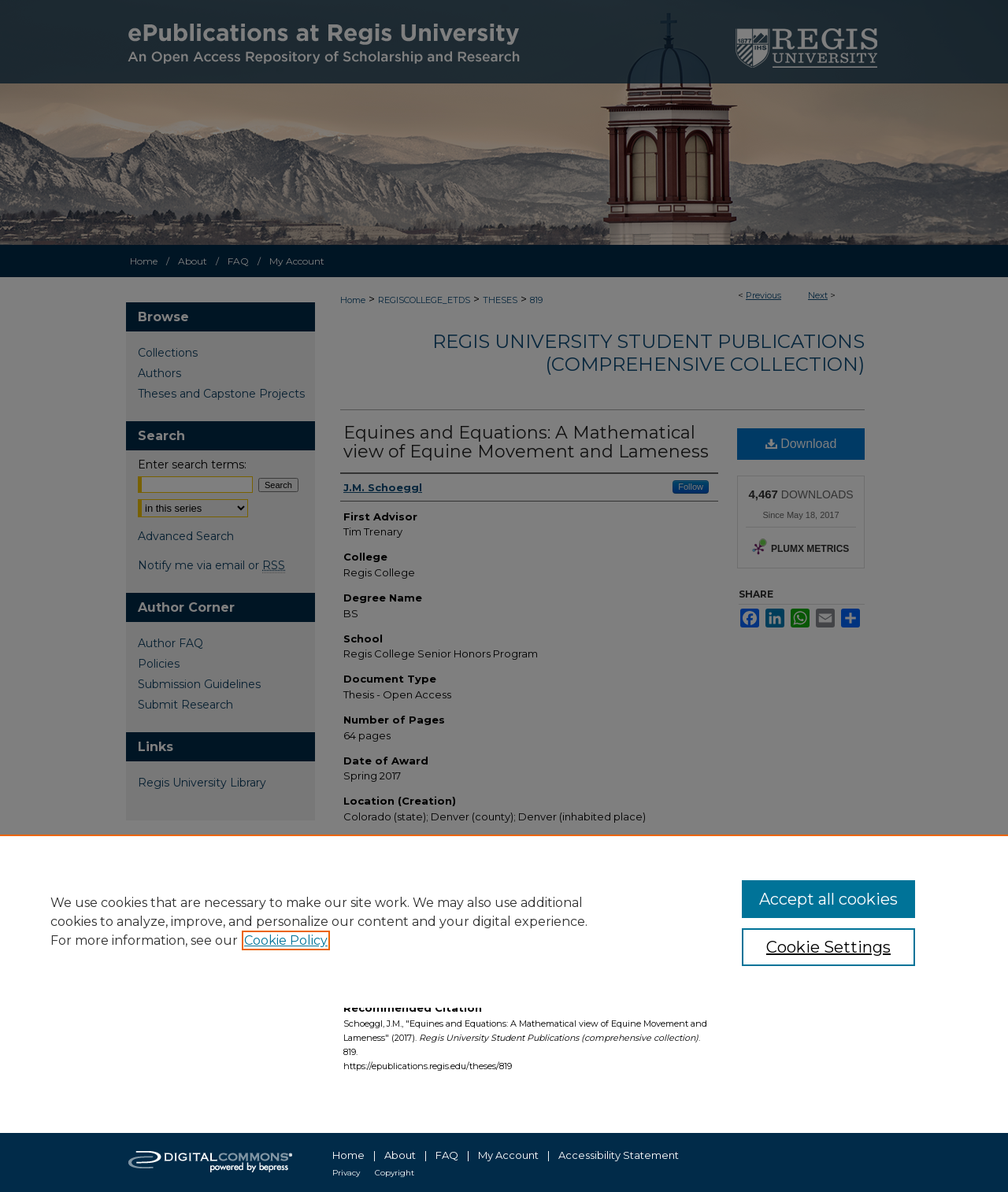Determine the bounding box coordinates for the area that should be clicked to carry out the following instruction: "Click on the 'Share' link".

[0.733, 0.49, 0.858, 0.507]